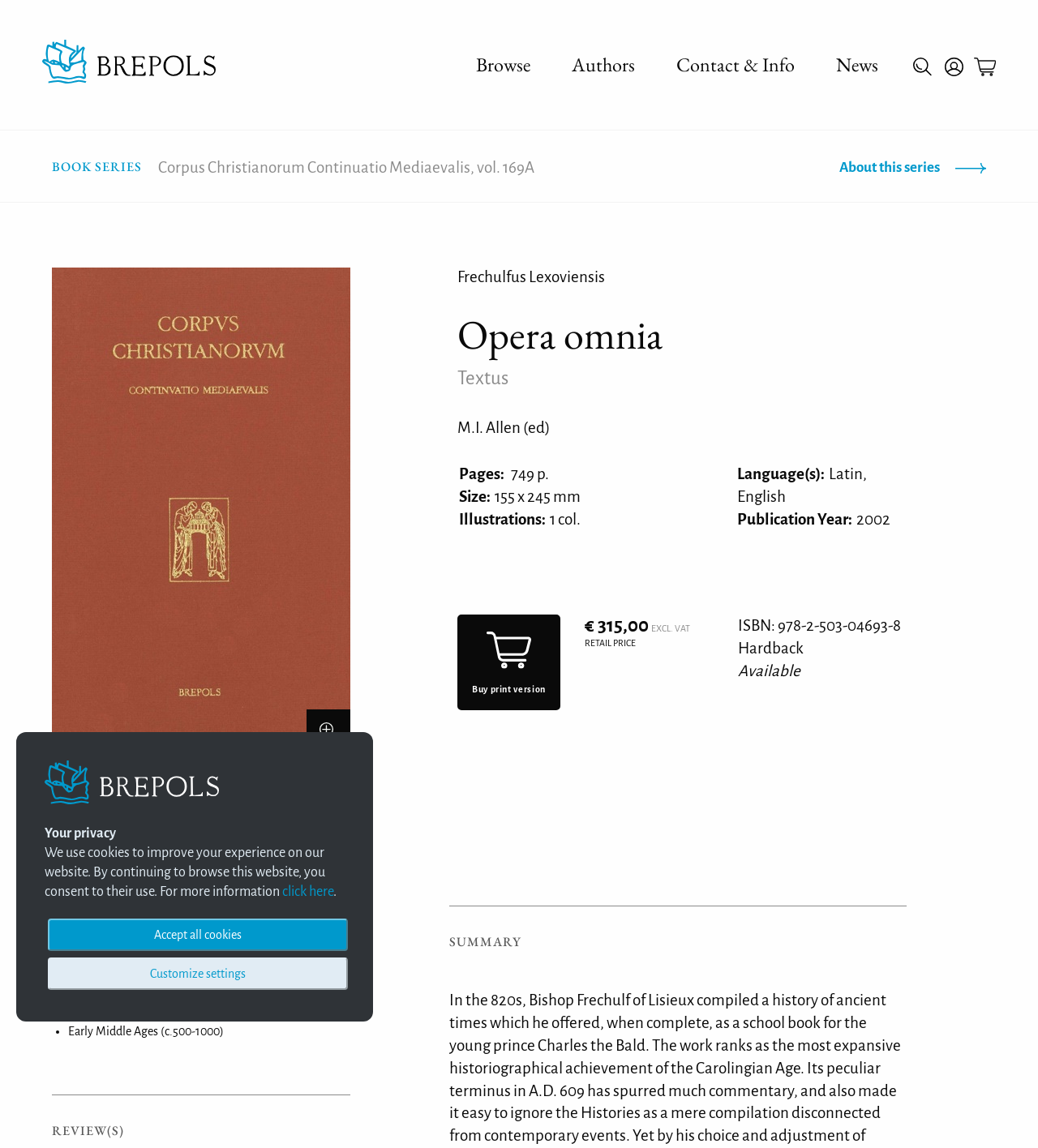Determine the bounding box coordinates for the area that should be clicked to carry out the following instruction: "Search for a book".

[0.88, 0.05, 0.898, 0.069]